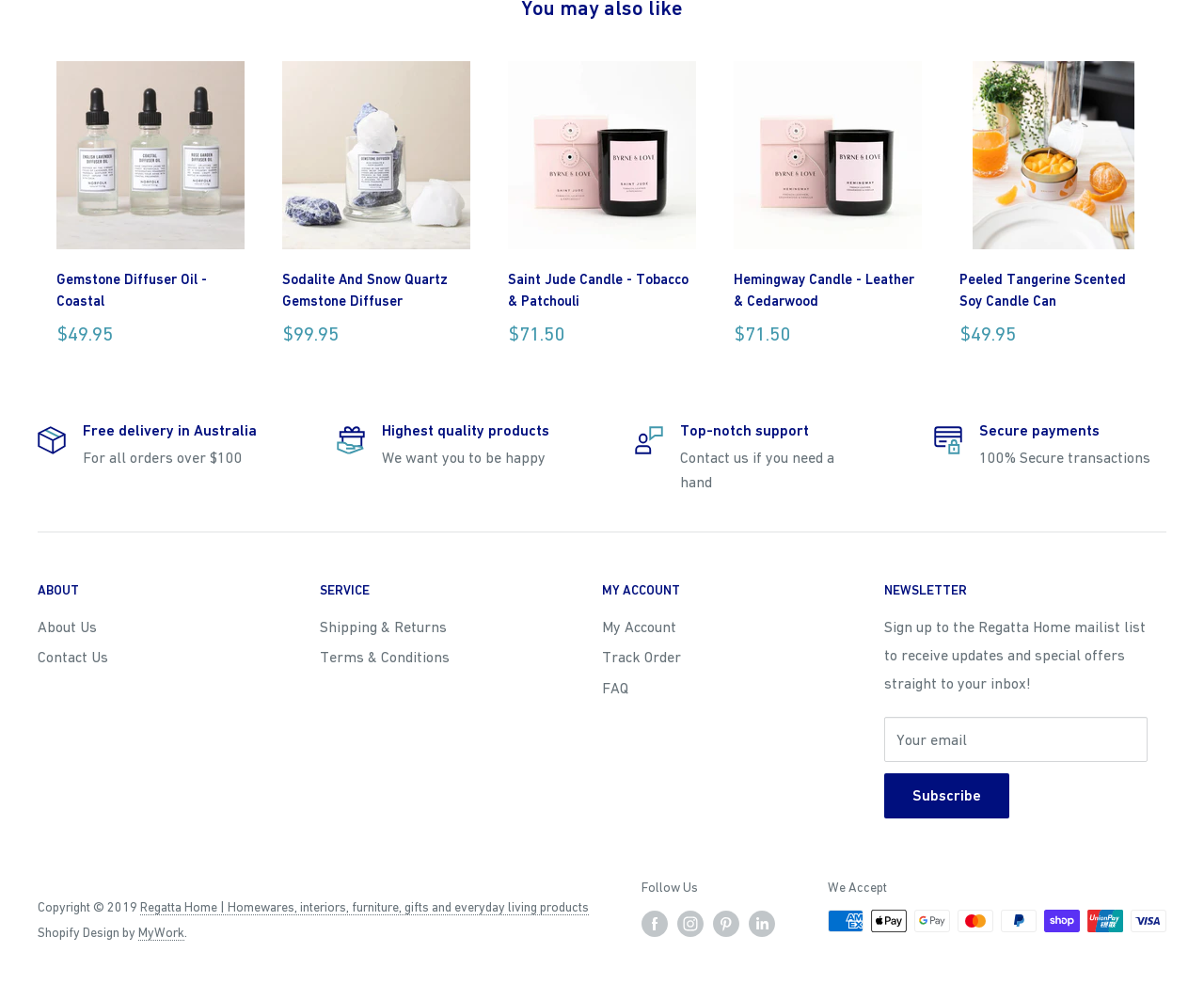What payment methods are accepted?
Could you answer the question with a detailed and thorough explanation?

The payment methods accepted by the website are listed at the bottom of the page, which includes American Express, Apple Pay, Google Pay, Mastercard, PayPal, Shop Pay, Union Pay, and Visa.